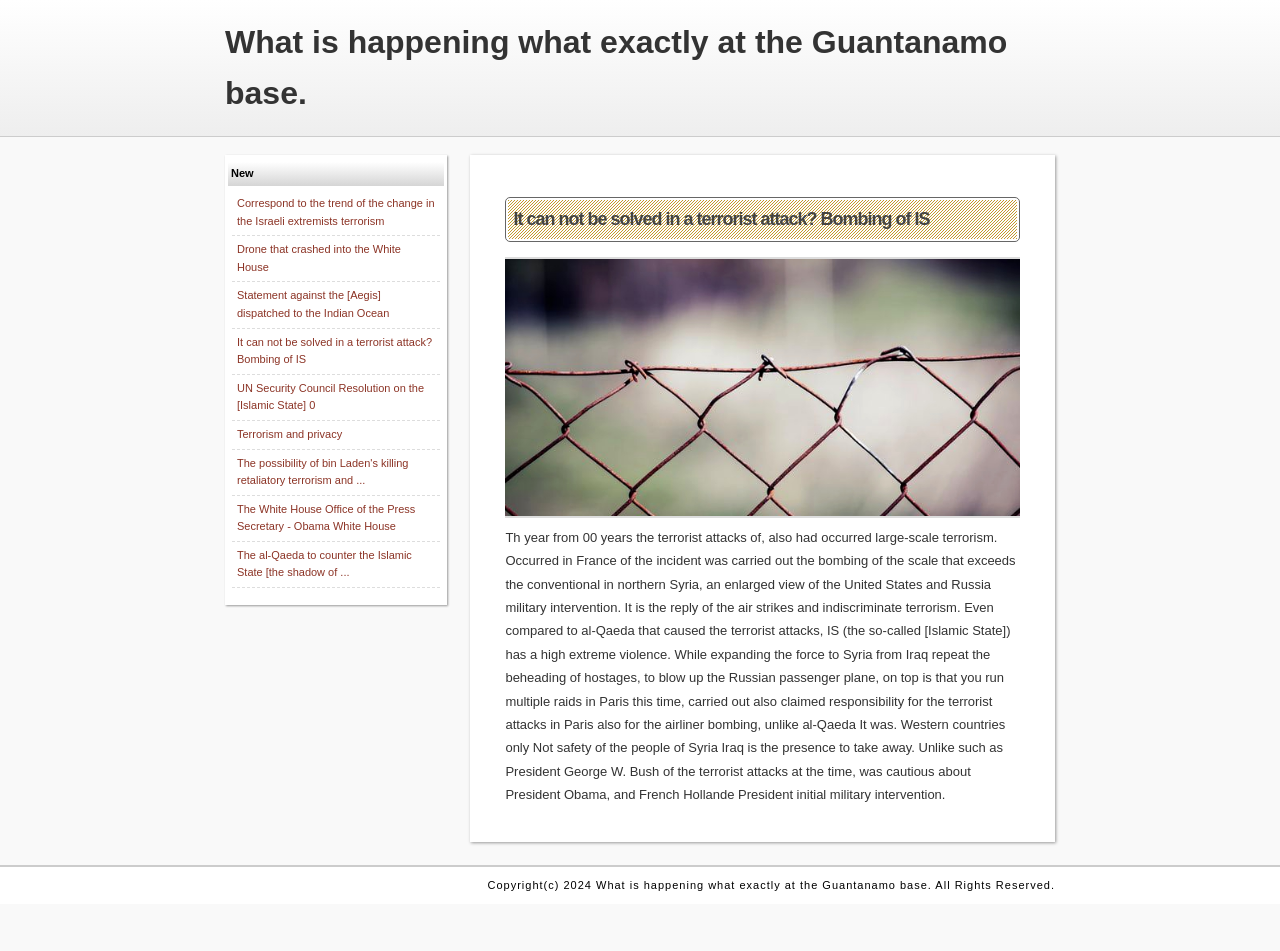Find the bounding box coordinates of the element's region that should be clicked in order to follow the given instruction: "Learn about the possibility of bin Laden's killing retaliatory terrorism". The coordinates should consist of four float numbers between 0 and 1, i.e., [left, top, right, bottom].

[0.185, 0.48, 0.319, 0.511]